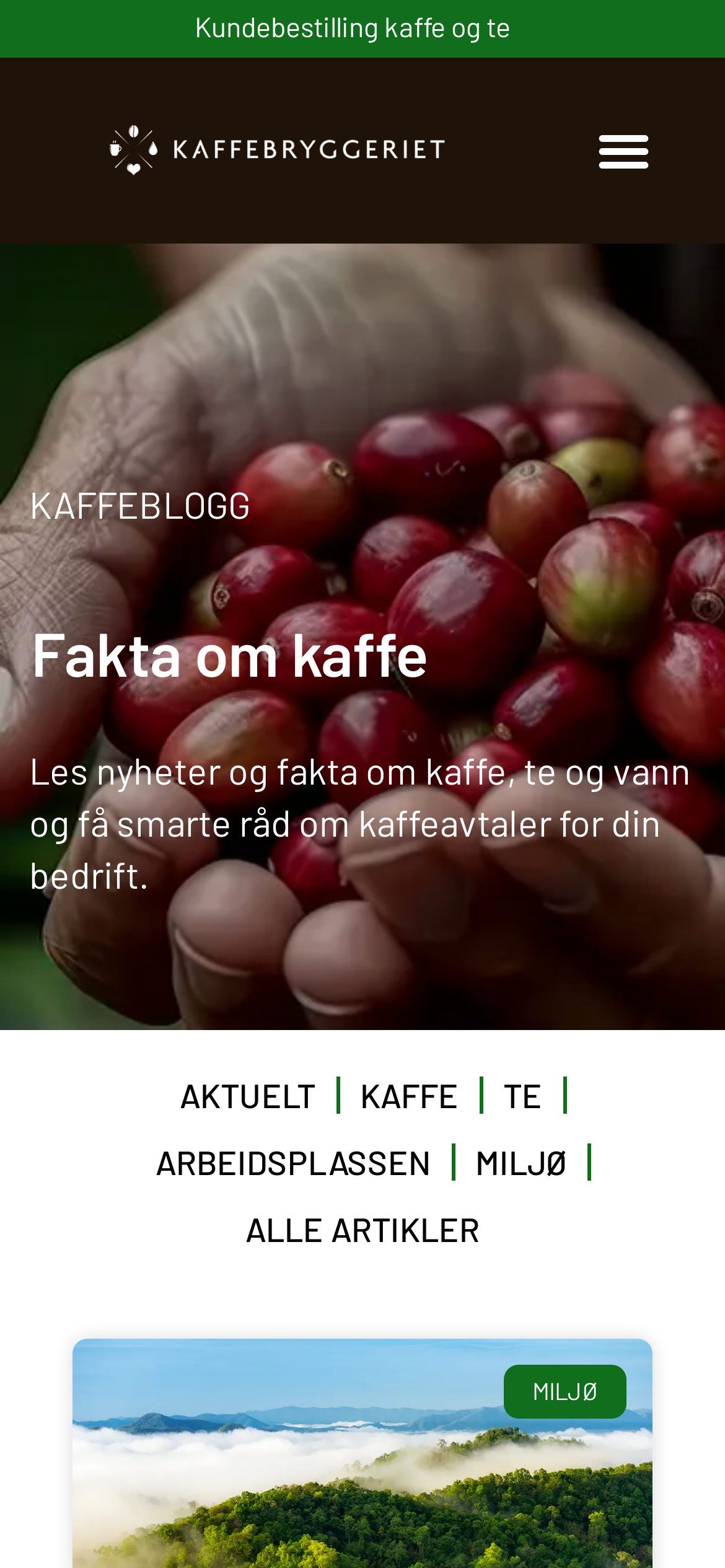Identify the bounding box for the described UI element. Provide the coordinates in (top-left x, top-left y, bottom-right x, bottom-right y) format with values ranging from 0 to 1: Alle artikler

[0.31, 0.762, 0.69, 0.805]